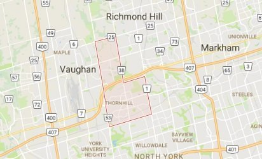What is the purpose of the red outlines?
Please use the image to provide a one-word or short phrase answer.

To indicate specific zones